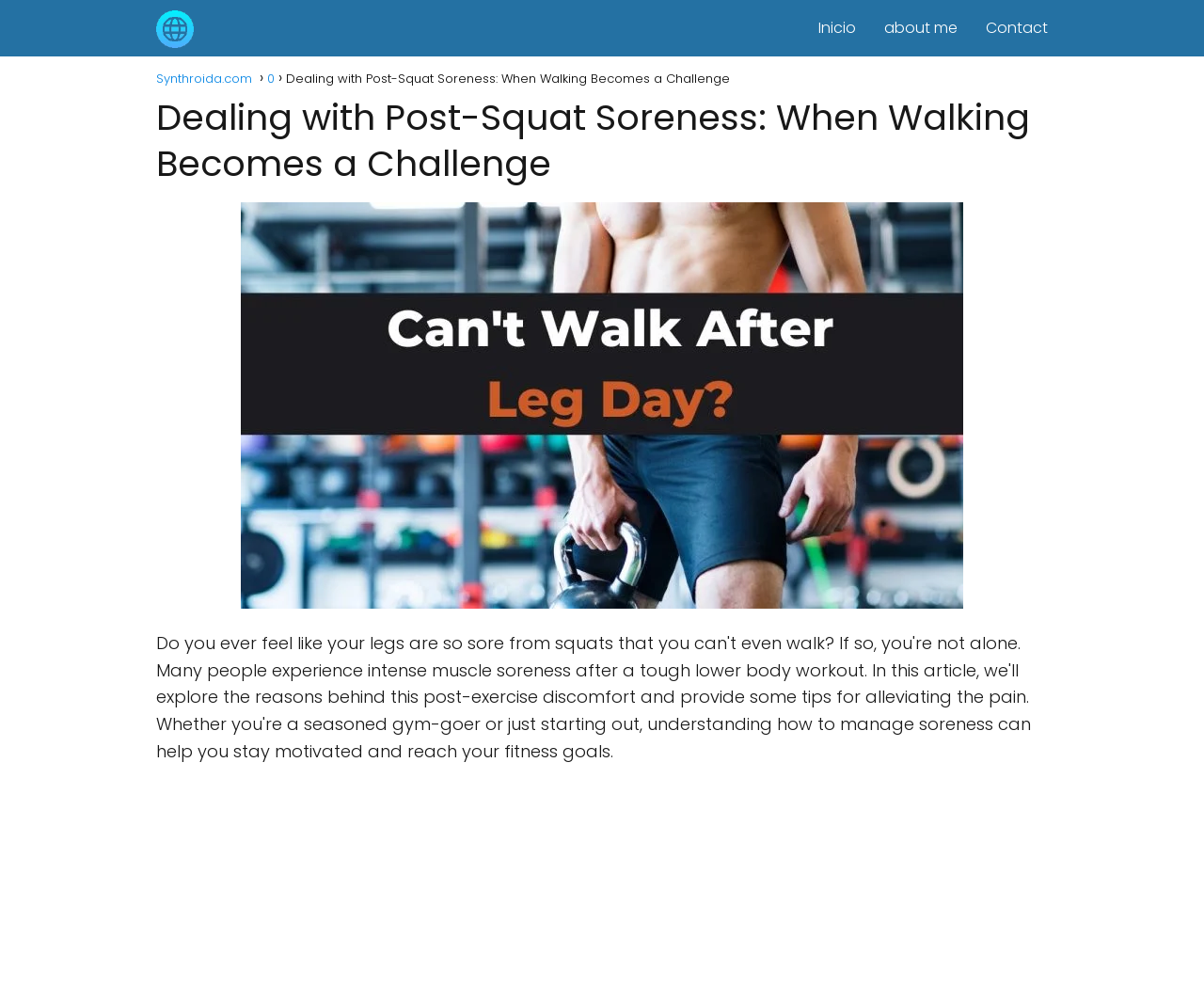Determine the heading of the webpage and extract its text content.

Dealing with Post-Squat Soreness: When Walking Becomes a Challenge